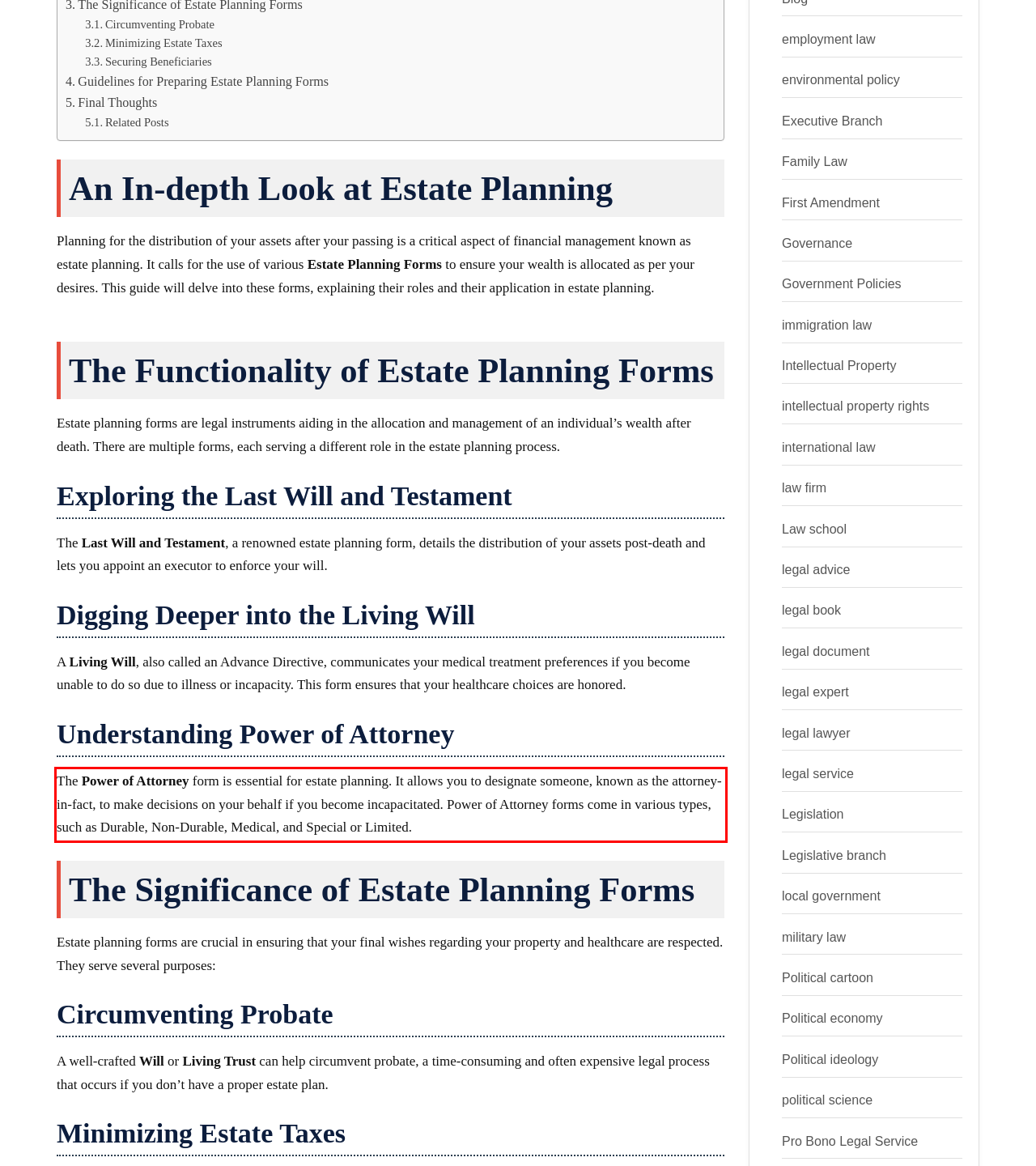Perform OCR on the text inside the red-bordered box in the provided screenshot and output the content.

The Power of Attorney form is essential for estate planning. It allows you to designate someone, known as the attorney-in-fact, to make decisions on your behalf if you become incapacitated. Power of Attorney forms come in various types, such as Durable, Non-Durable, Medical, and Special or Limited.